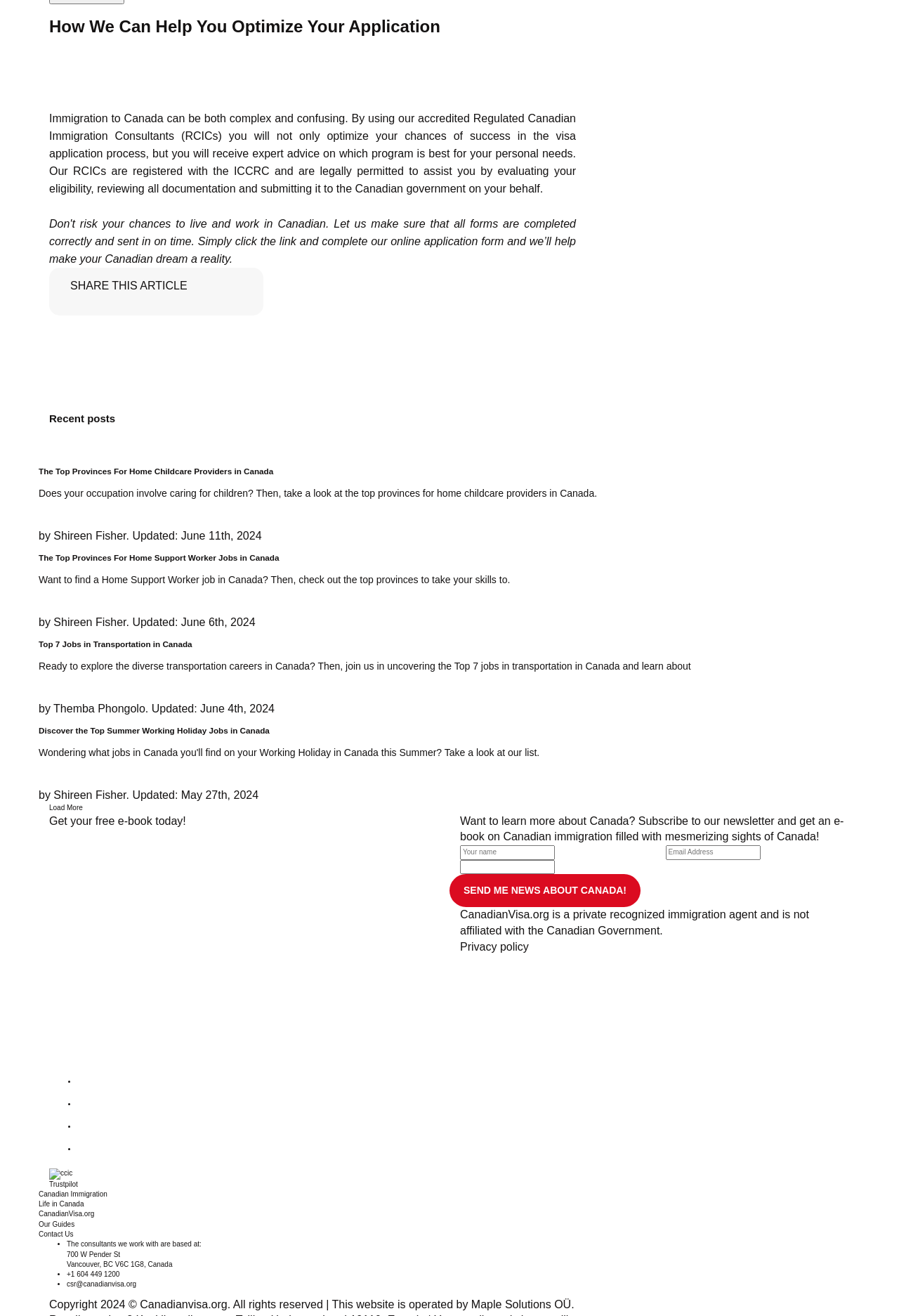What social media platforms are linked on this webpage?
Based on the screenshot, answer the question with a single word or phrase.

Facebook, Twitter, Instagram, YouTube